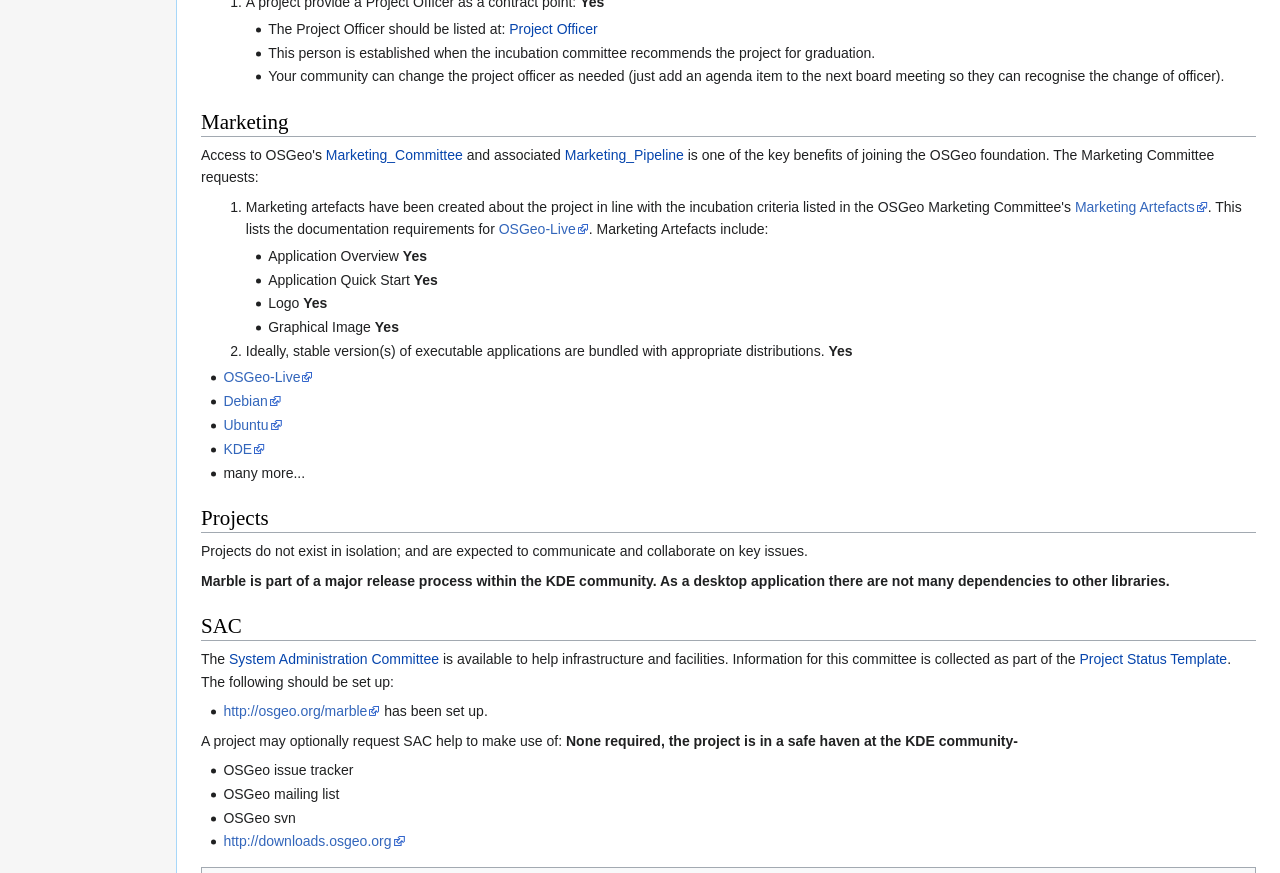What is the role of the Project Officer?
Answer the question in as much detail as possible.

According to the webpage, the Project Officer is established when the incubation committee recommends the project for graduation, which means that this person is responsible for overseeing the project's progress and ensuring its successful graduation.